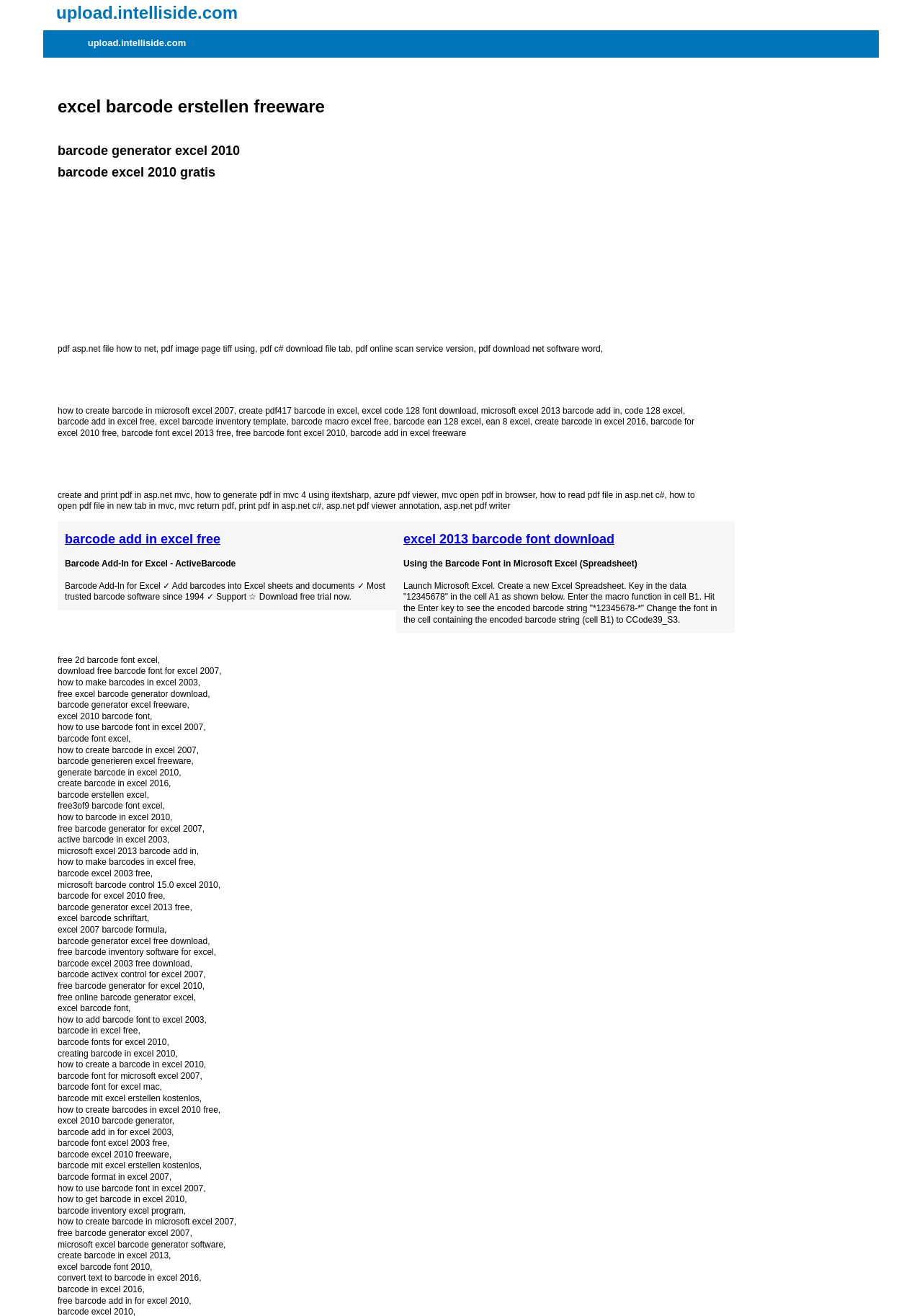Give a one-word or short phrase answer to the question: 
Are there any tutorials on this webpage?

Yes